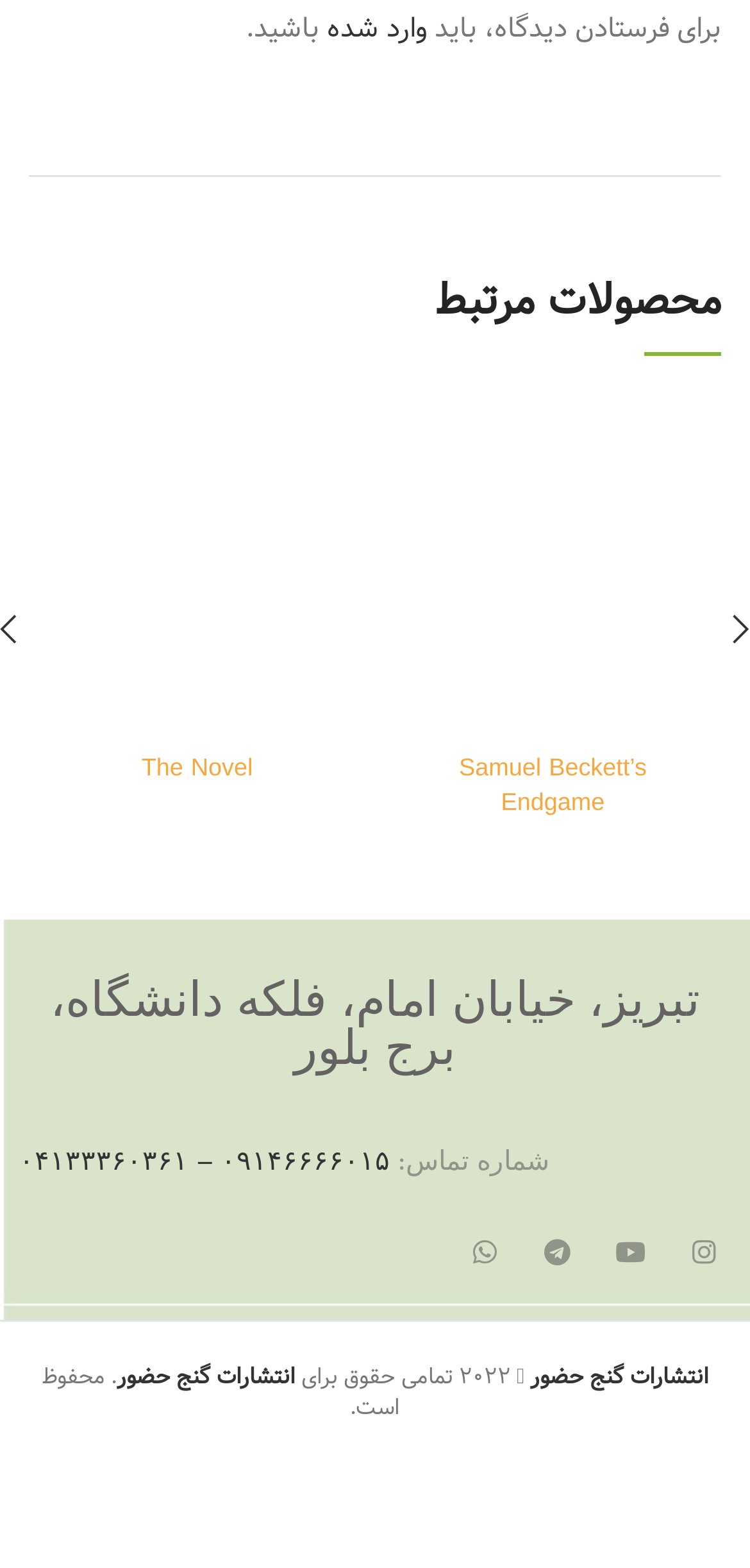Please provide a brief answer to the question using only one word or phrase: 
What is the title of the first related product?

Samuel Beckett’s Endgame